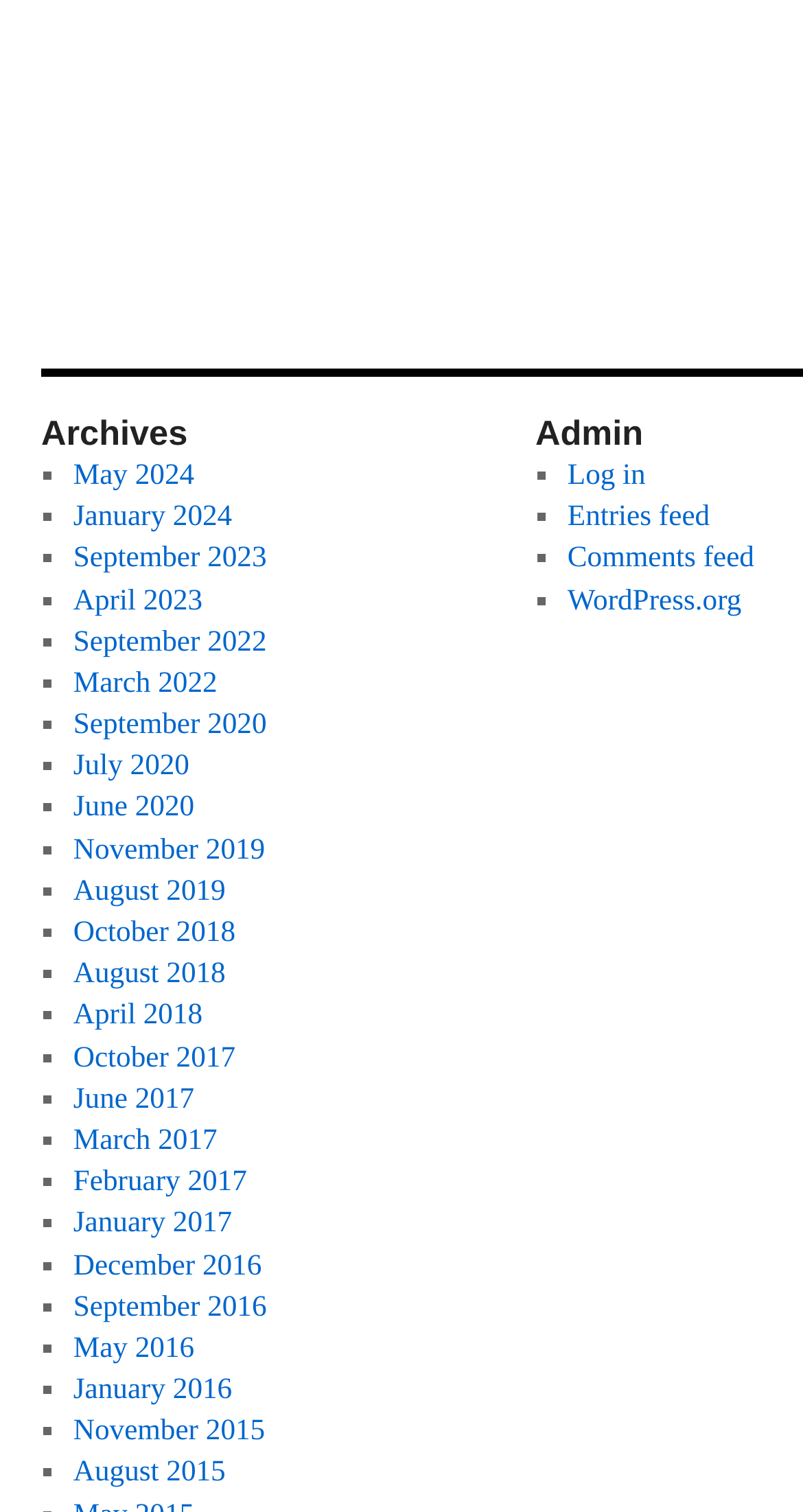Can you find the bounding box coordinates for the element to click on to achieve the instruction: "View archives for January 2024"?

[0.091, 0.331, 0.289, 0.353]